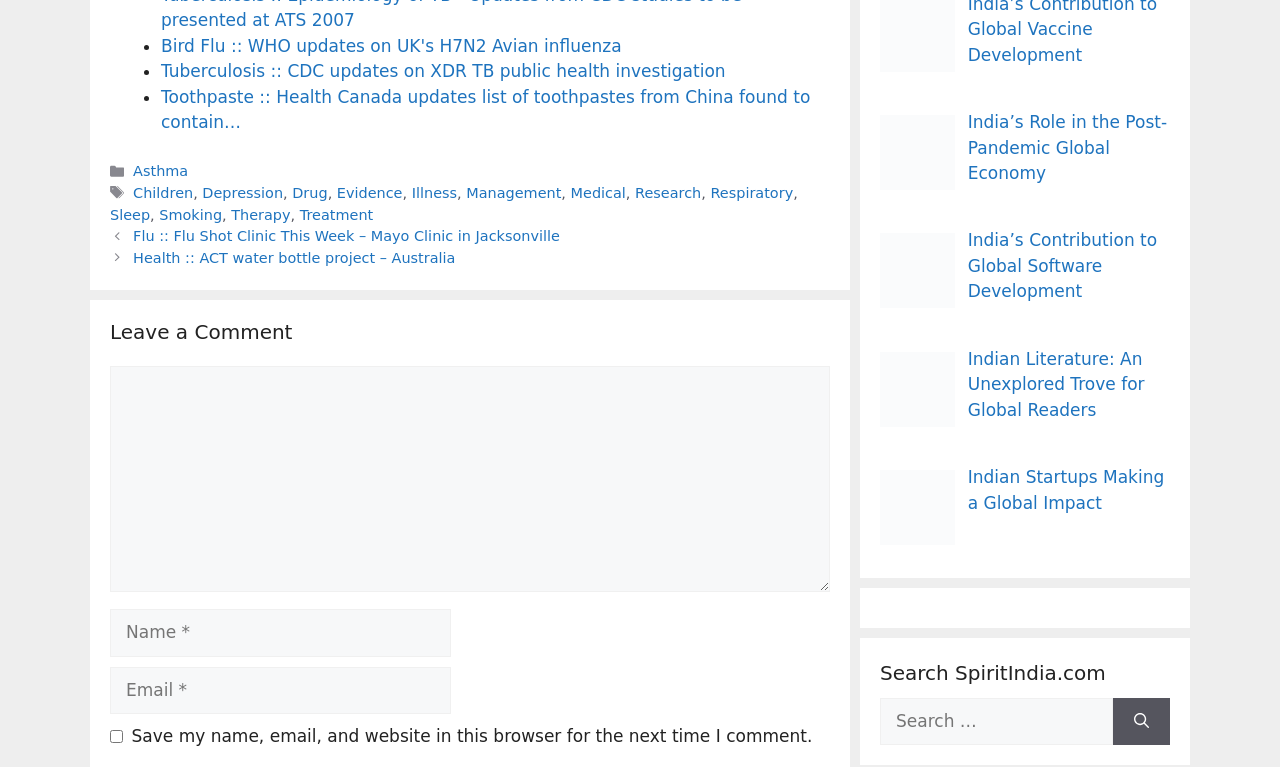Please identify the bounding box coordinates of the area that needs to be clicked to fulfill the following instruction: "Search for a topic."

None